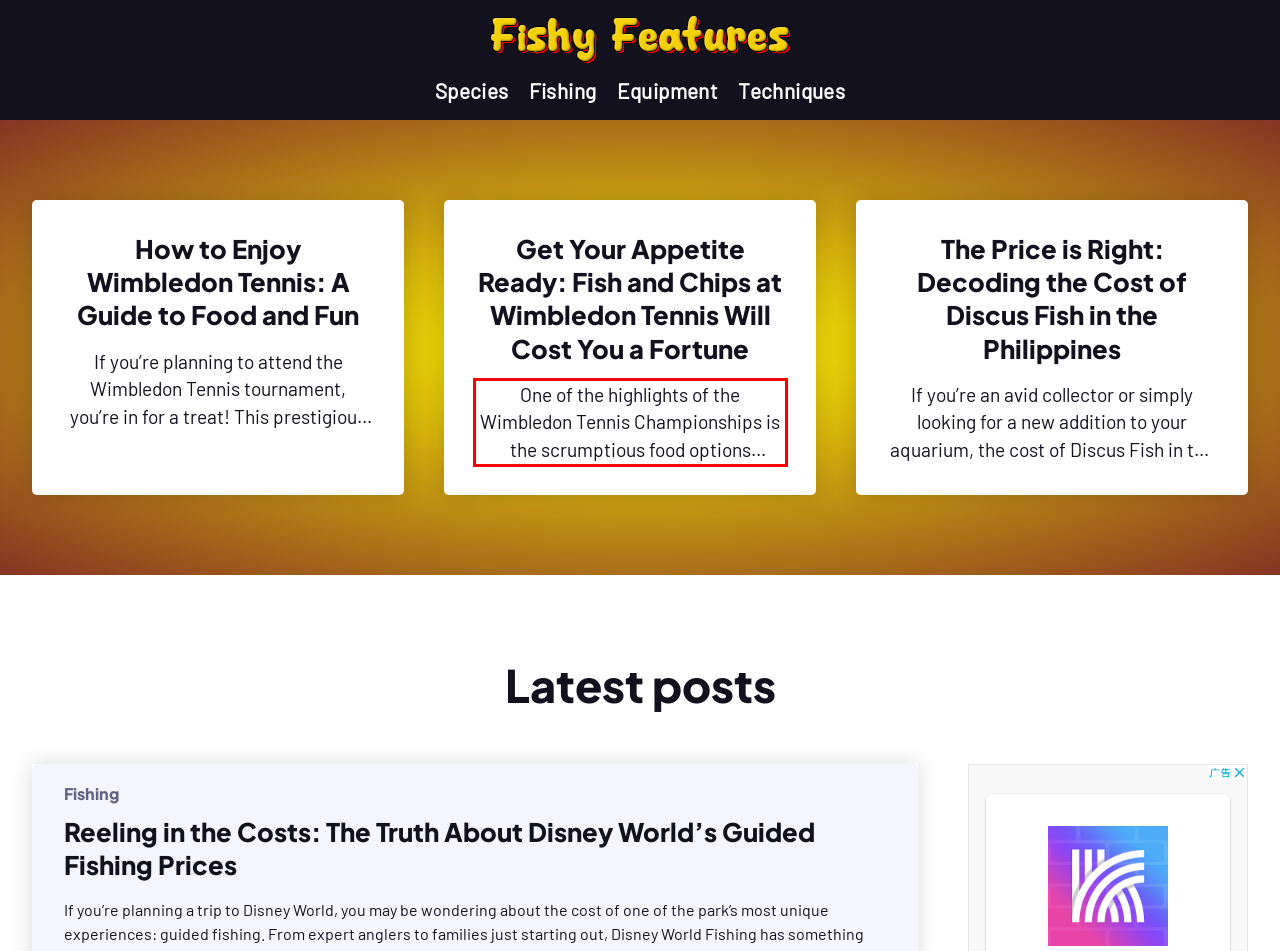You have a screenshot with a red rectangle around a UI element. Recognize and extract the text within this red bounding box using OCR.

One of the highlights of the Wimbledon Tennis Championships is the scrumptious food options available to visitors. The quintessential British dish of fish and chips is…